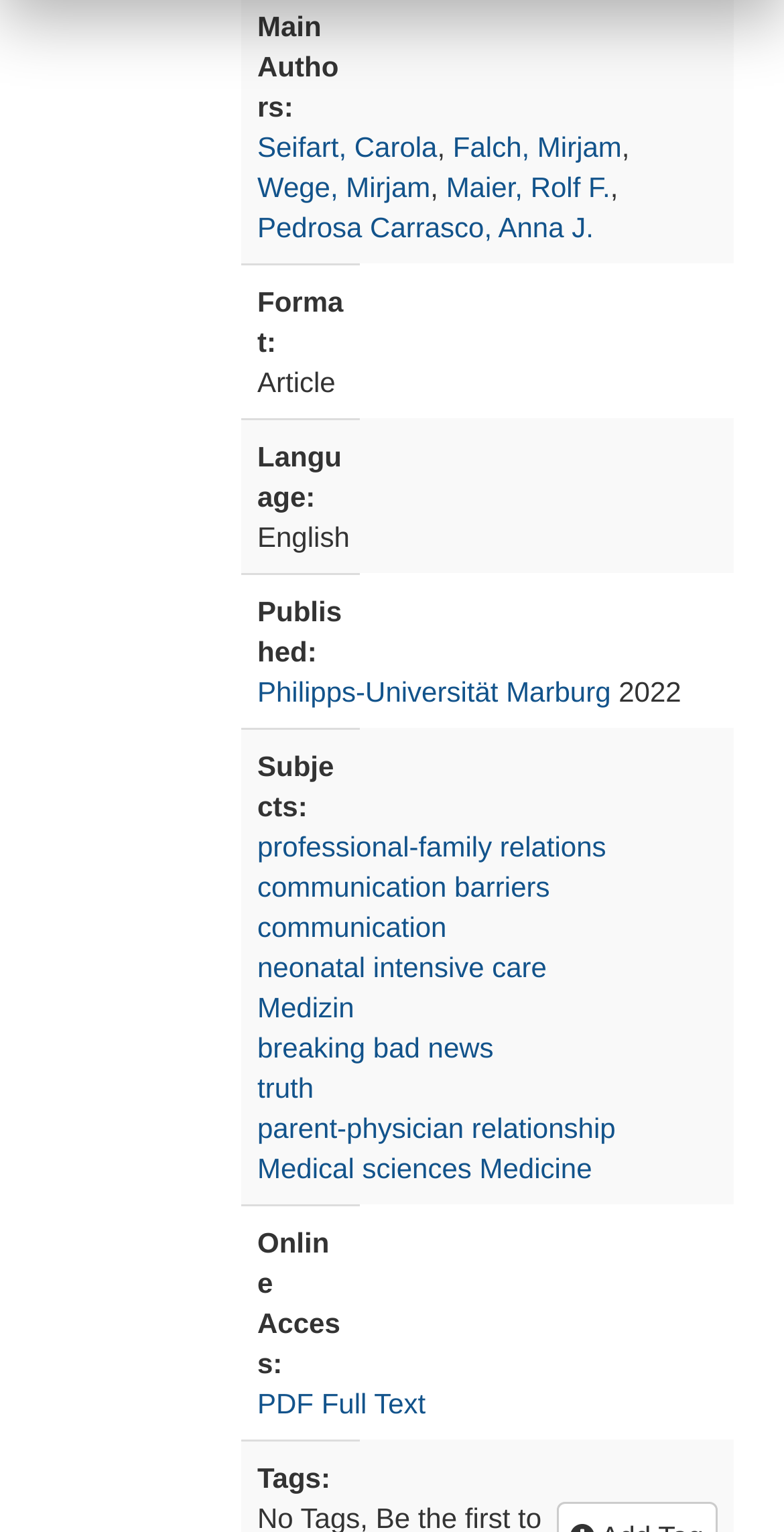Respond with a single word or phrase:
How many subjects are listed?

9